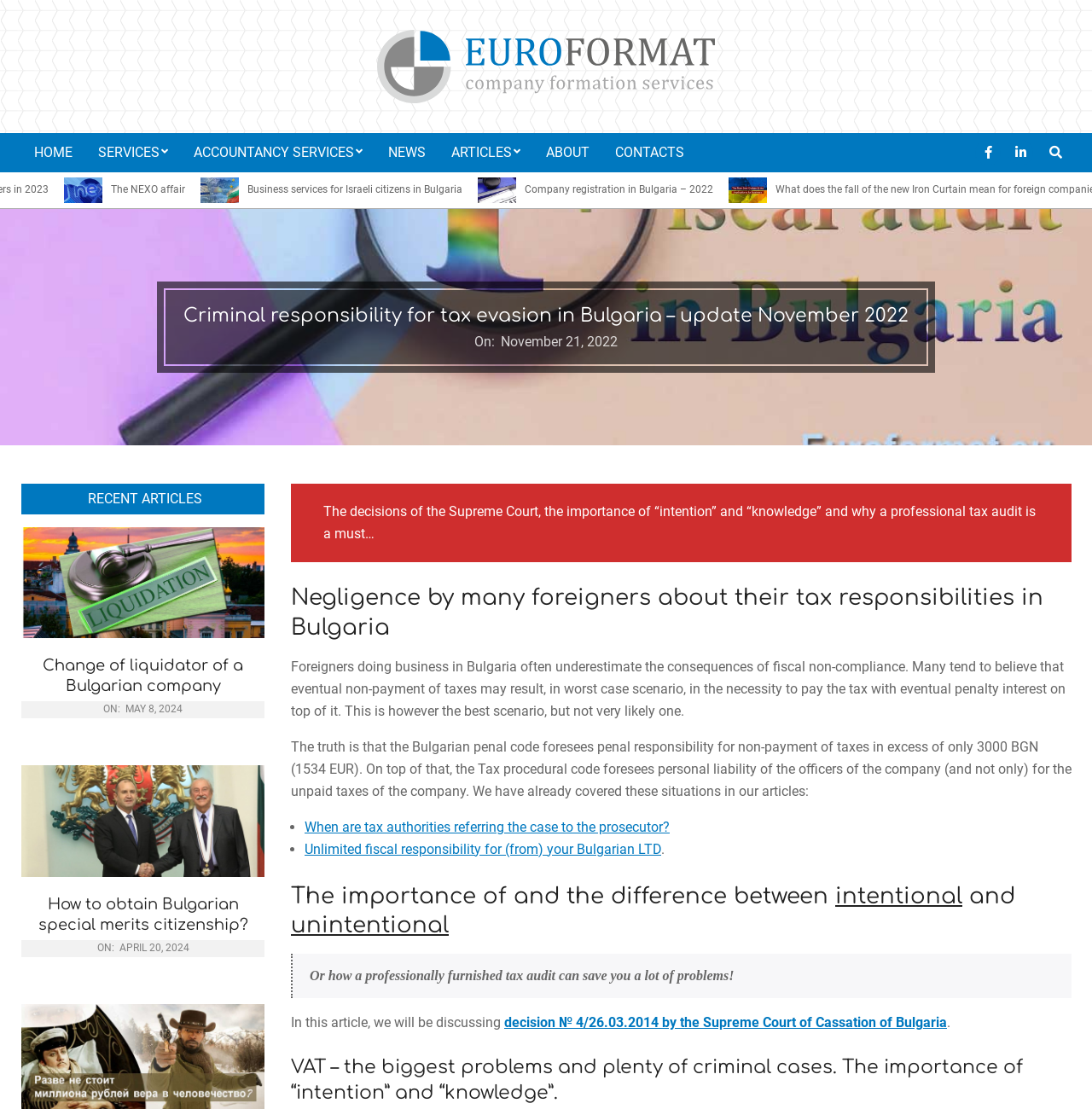Generate the text of the webpage's primary heading.

Criminal responsibility for tax evasion in Bulgaria – update November 2022